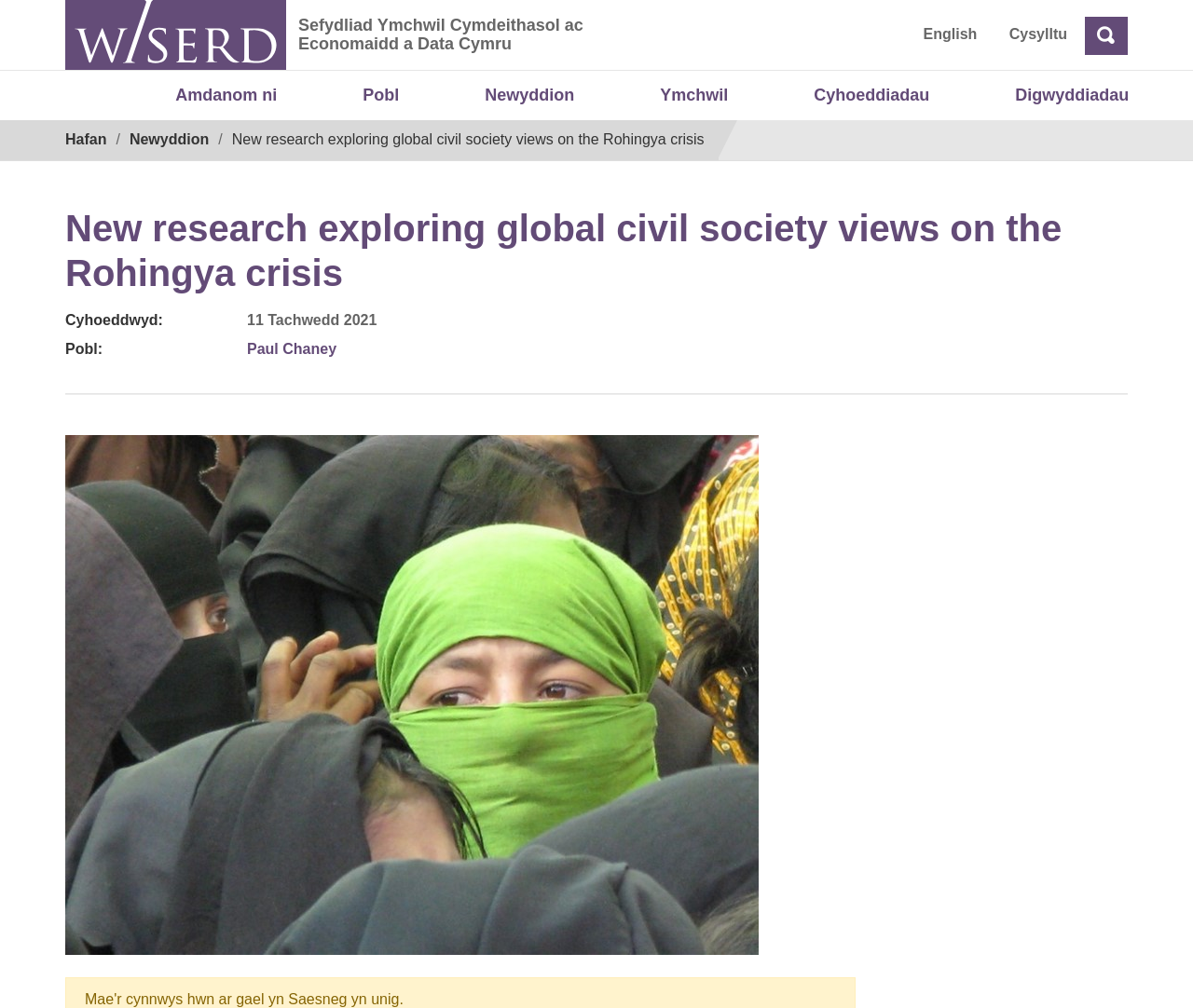Give a one-word or short phrase answer to the question: 
What is the date of publication?

11 Tachwedd 2021